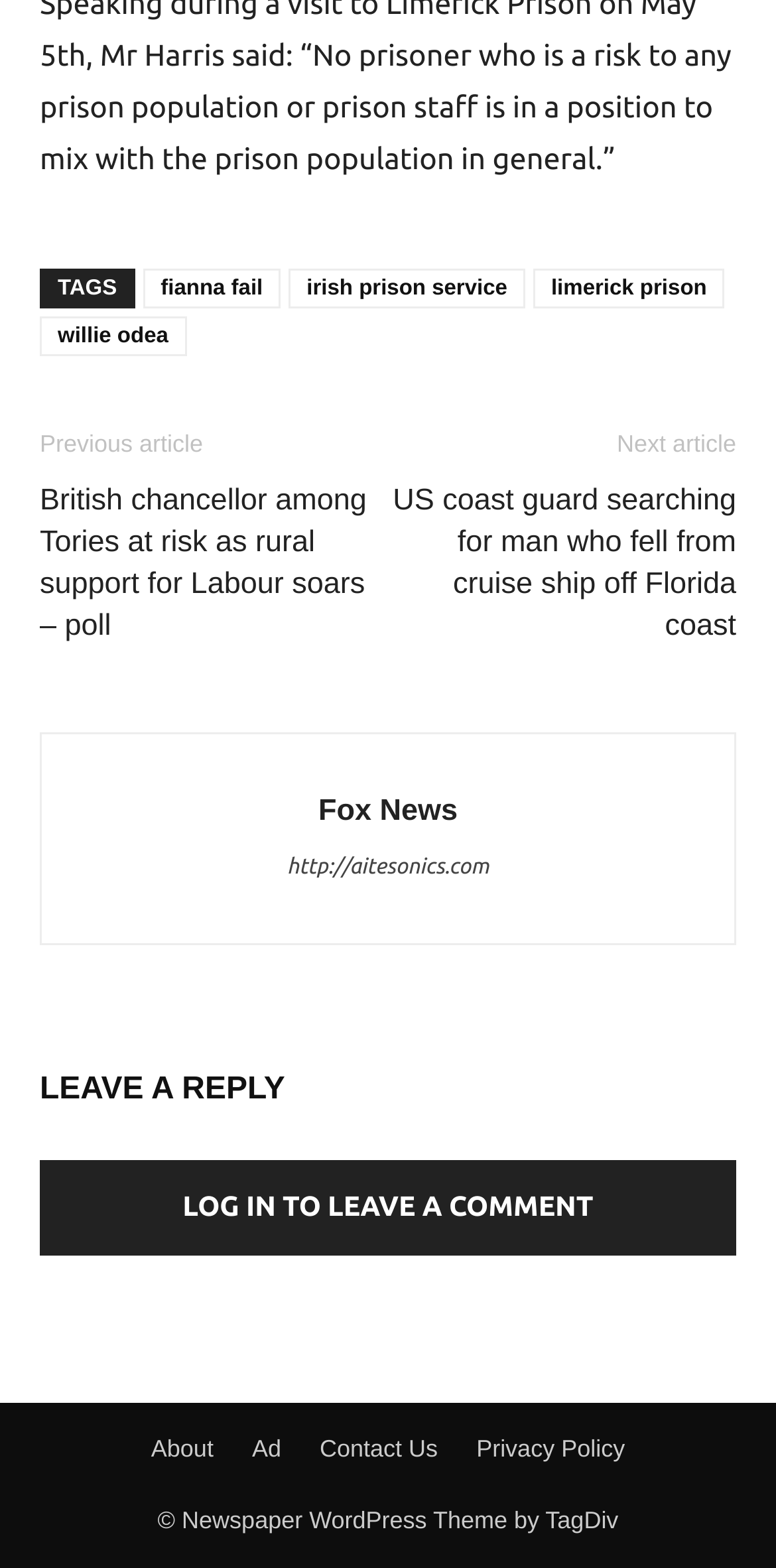What can be done by clicking 'LOG IN TO LEAVE A COMMENT'?
From the details in the image, provide a complete and detailed answer to the question.

The link 'LOG IN TO LEAVE A COMMENT' is located below the 'LEAVE A REPLY' heading, which implies that clicking this link will allow users to log in and leave a comment on the webpage.